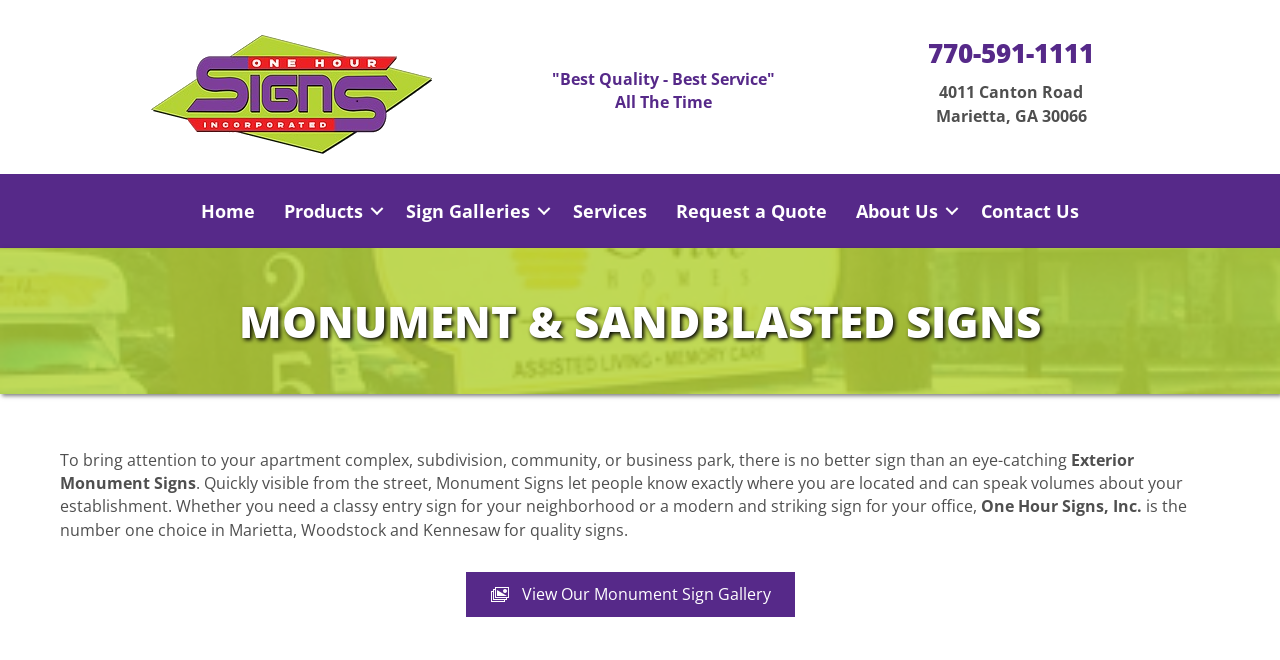Where is One Hour Signs located?
Based on the screenshot, provide a one-word or short-phrase response.

Marietta, Woodstock, and Kennesaw